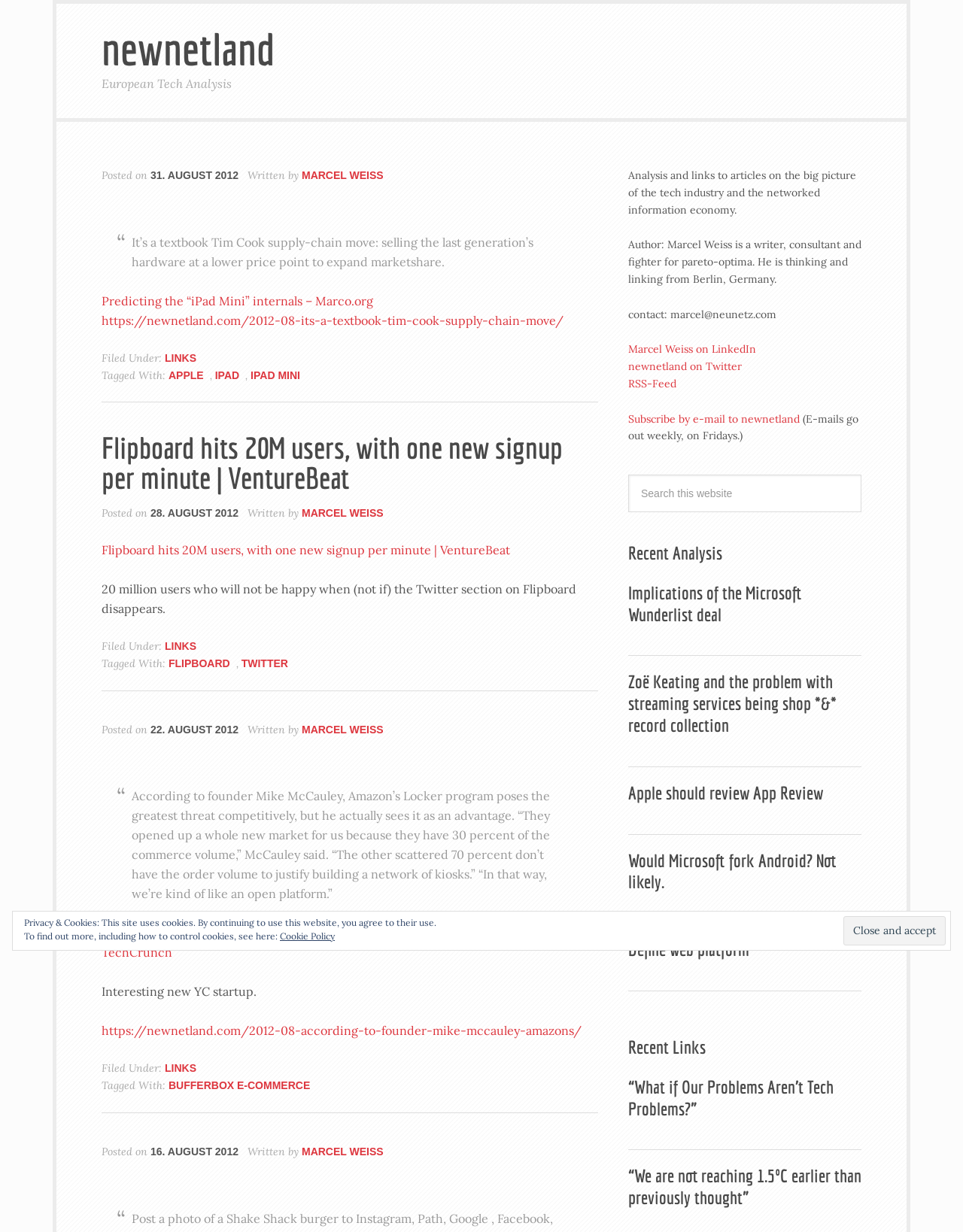Answer the question using only one word or a concise phrase: What is the frequency of the email subscription?

weekly